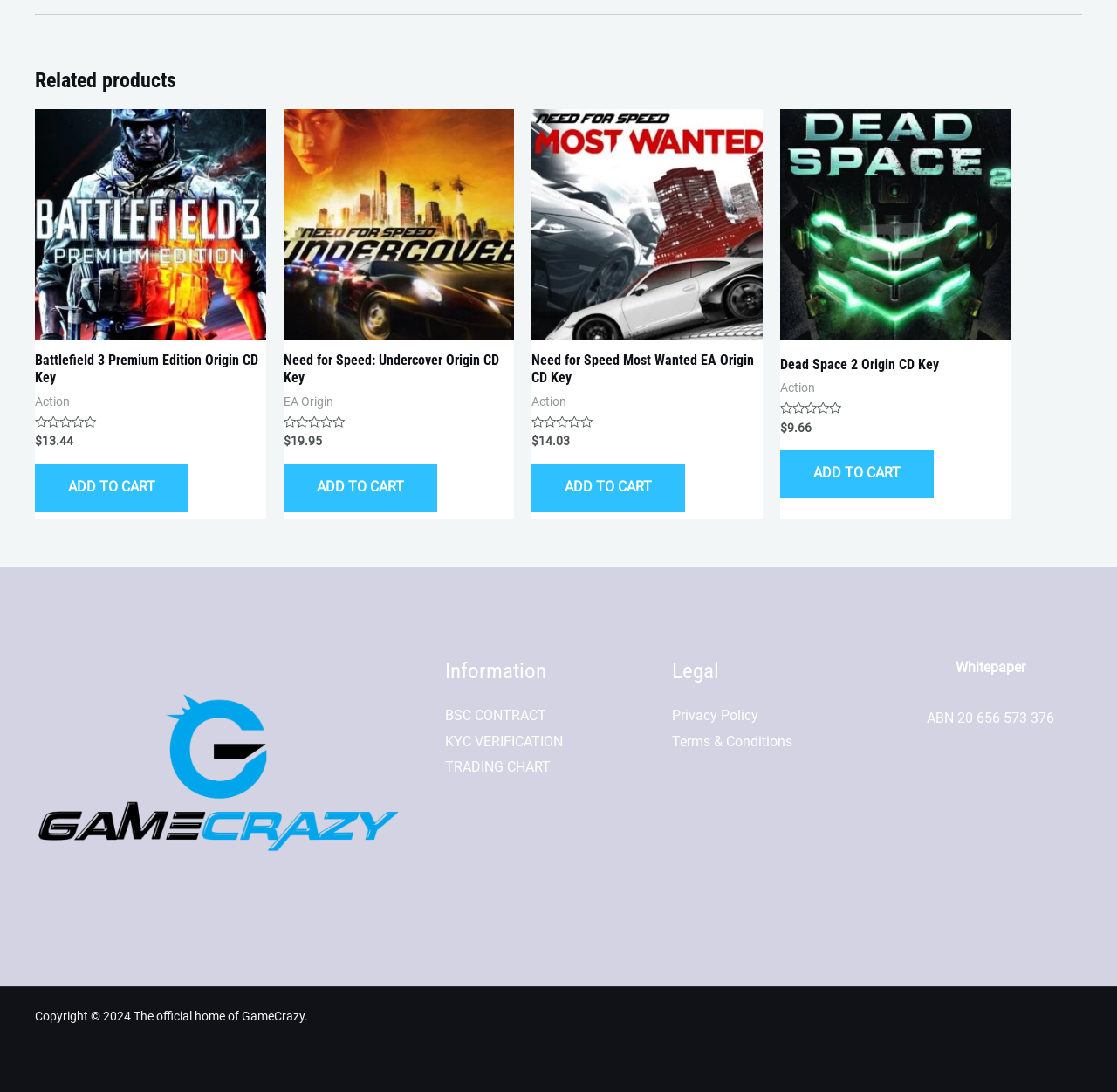Identify the bounding box coordinates of the clickable section necessary to follow the following instruction: "Click the 'Install Uplay Client on your PC.' link". The coordinates should be presented as four float numbers from 0 to 1, i.e., [left, top, right, bottom].

[0.416, 0.044, 0.584, 0.06]